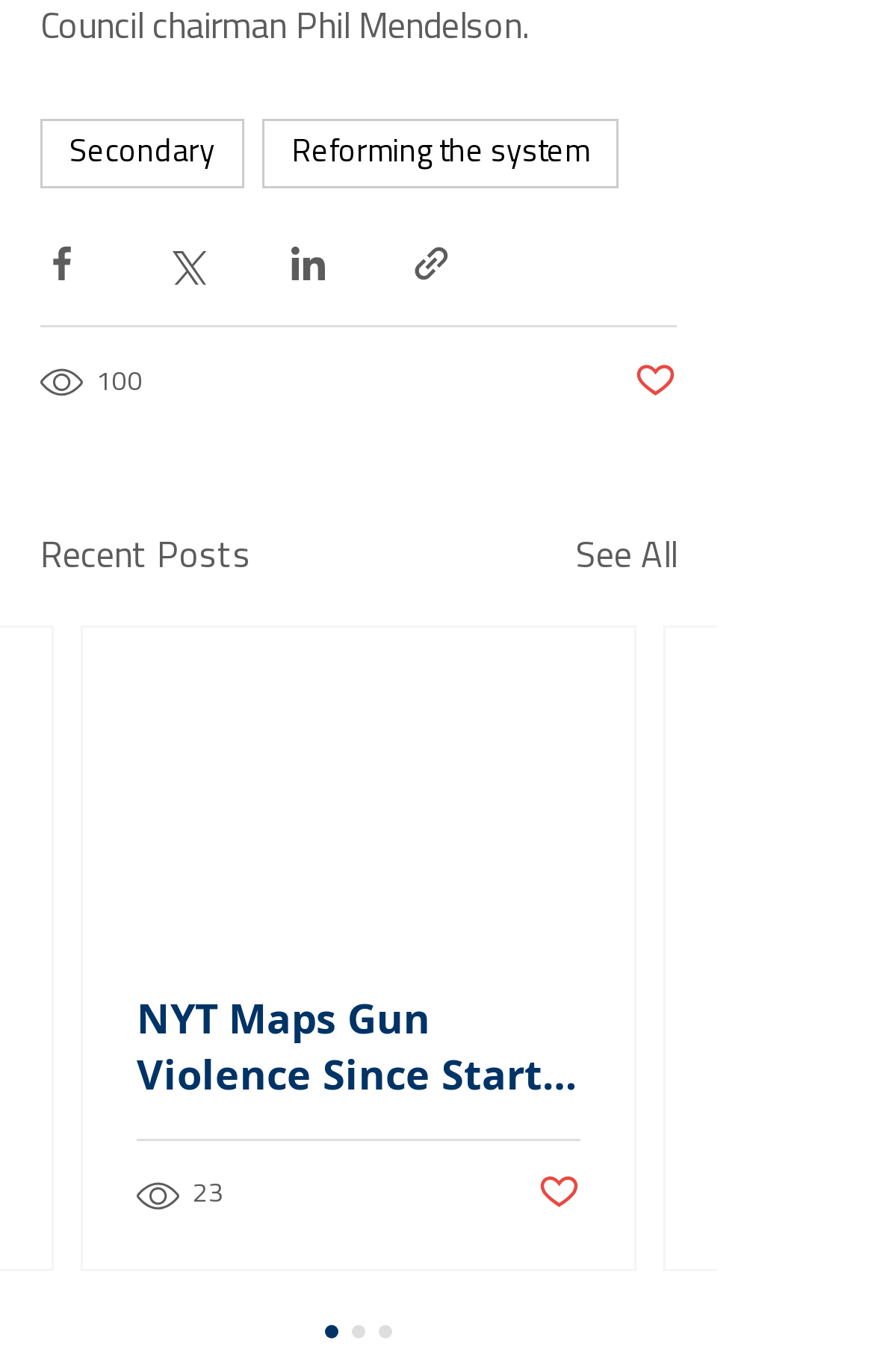Please give the bounding box coordinates of the area that should be clicked to fulfill the following instruction: "Like the post". The coordinates should be in the format of four float numbers from 0 to 1, i.e., [left, top, right, bottom].

[0.615, 0.853, 0.664, 0.889]